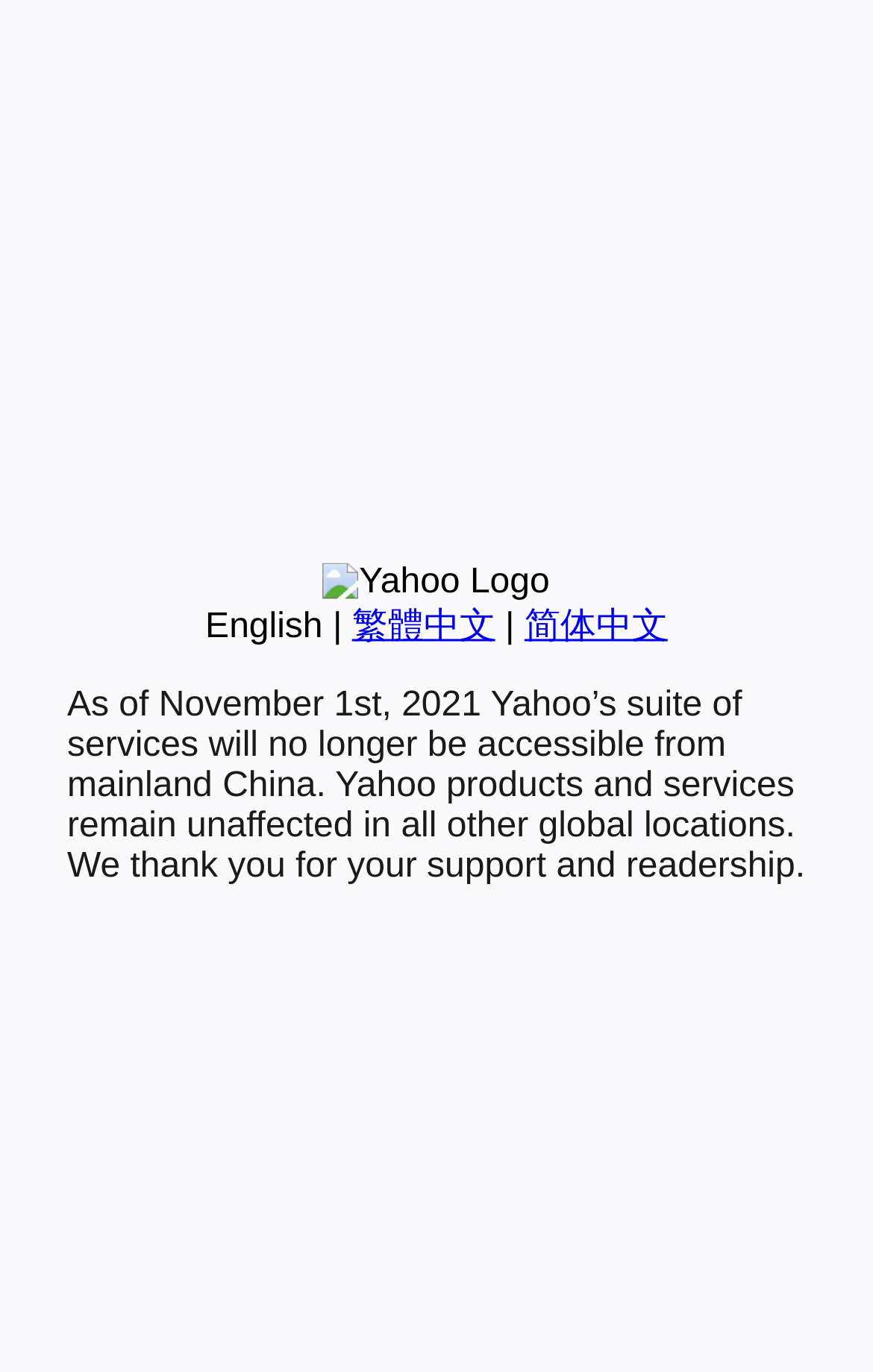Determine the bounding box coordinates of the UI element described by: "English".

[0.235, 0.443, 0.37, 0.471]